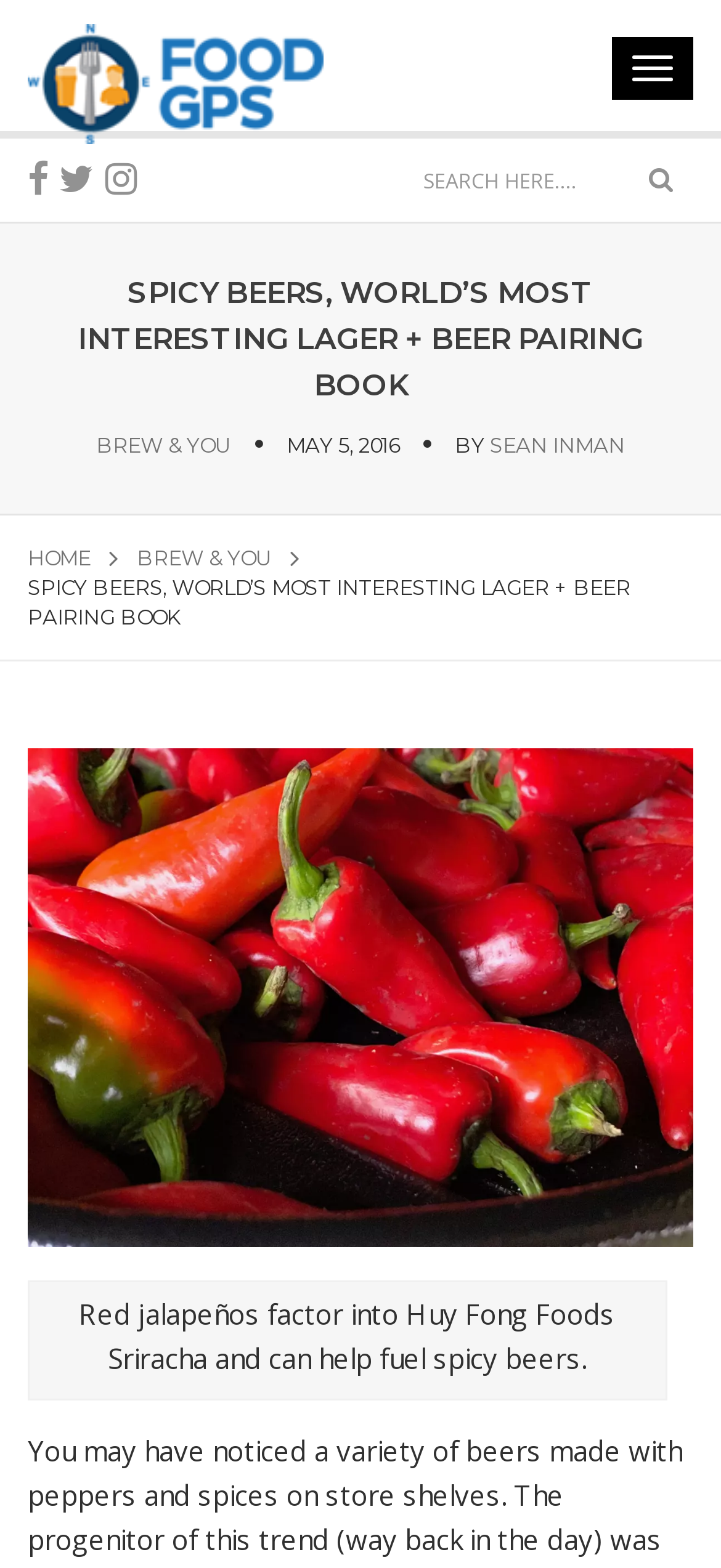Provide the bounding box coordinates of the HTML element described by the text: "alt="Food GPS"".

[0.0, 0.015, 0.487, 0.092]